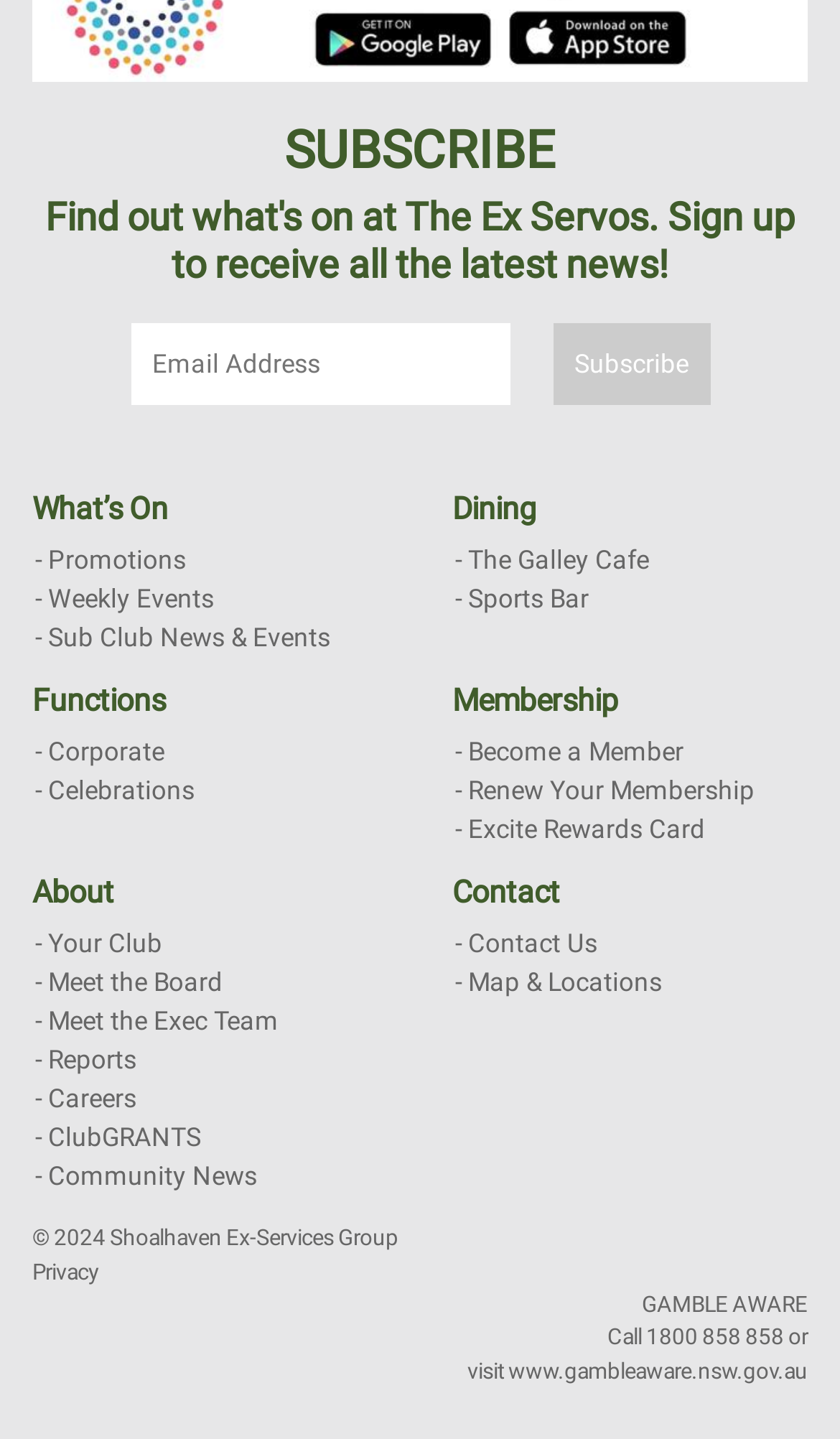Using the information in the image, give a detailed answer to the following question: What is the name of the organization?

The name of the organization is mentioned at the bottom of the webpage, in the footer section, as 'Shoalhaven Ex-Services Group', which is a link.